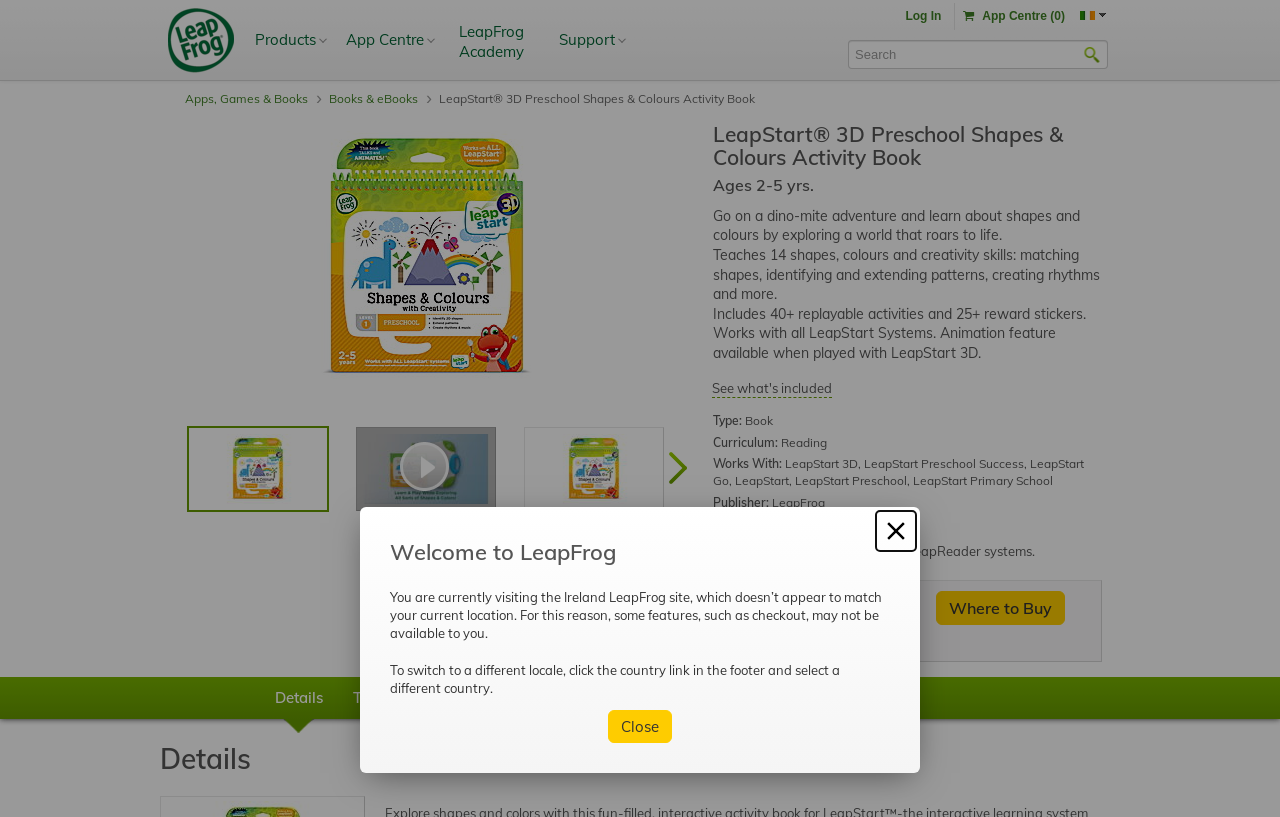Please identify the bounding box coordinates of where to click in order to follow the instruction: "Close the welcome dialog".

[0.684, 0.625, 0.716, 0.674]